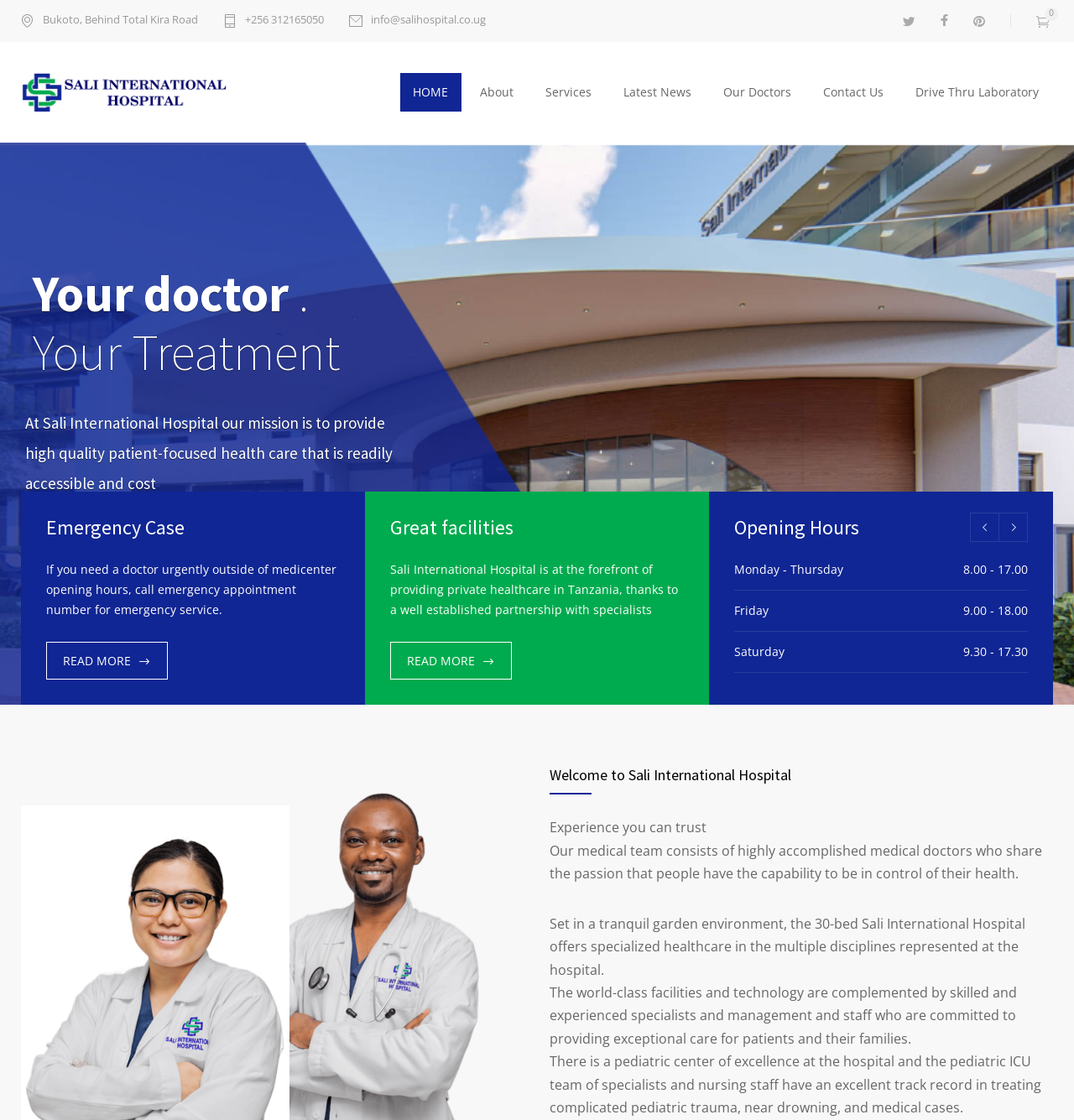Describe all the key features and sections of the webpage thoroughly.

The webpage is about Sali International Hospital, with the title "Your doctor, your treatment" at the top. Below the title, there is a logo image on the left, and a navigation menu with links to "HOME", "About", "Services", "Latest News", "Our Doctors", "Contact Us", and "Drive Thru Laboratory" on the right.

On the top-right corner, there are five small links with single characters "a", "b", "e", "y", and a phone number "+256 312165050". Below the navigation menu, there is a section with a heading "At Sali International Hospital our mission is to provide..." followed by three paragraphs of text describing the hospital's mission and values.

Further down, there is a section with a heading "Emergency Case" and a paragraph of text describing the emergency service. Below this section, there is a link to "READ MORE". Next to this section, there is another section with a heading "Great facilities" and a paragraph of text describing the hospital's facilities, followed by another "READ MORE" link.

On the right side of the page, there is a section with a heading "Opening Hours" and a table listing the hospital's opening hours for Monday to Sunday. Above this section, there is a heading "Welcome to Sali International Hospital" followed by three paragraphs of text describing the hospital's medical team, facilities, and services.

Throughout the page, there are several links and headings that provide a clear structure and organization to the content. The overall layout is easy to follow, with a clear separation between different sections and a prominent display of the hospital's logo and navigation menu.